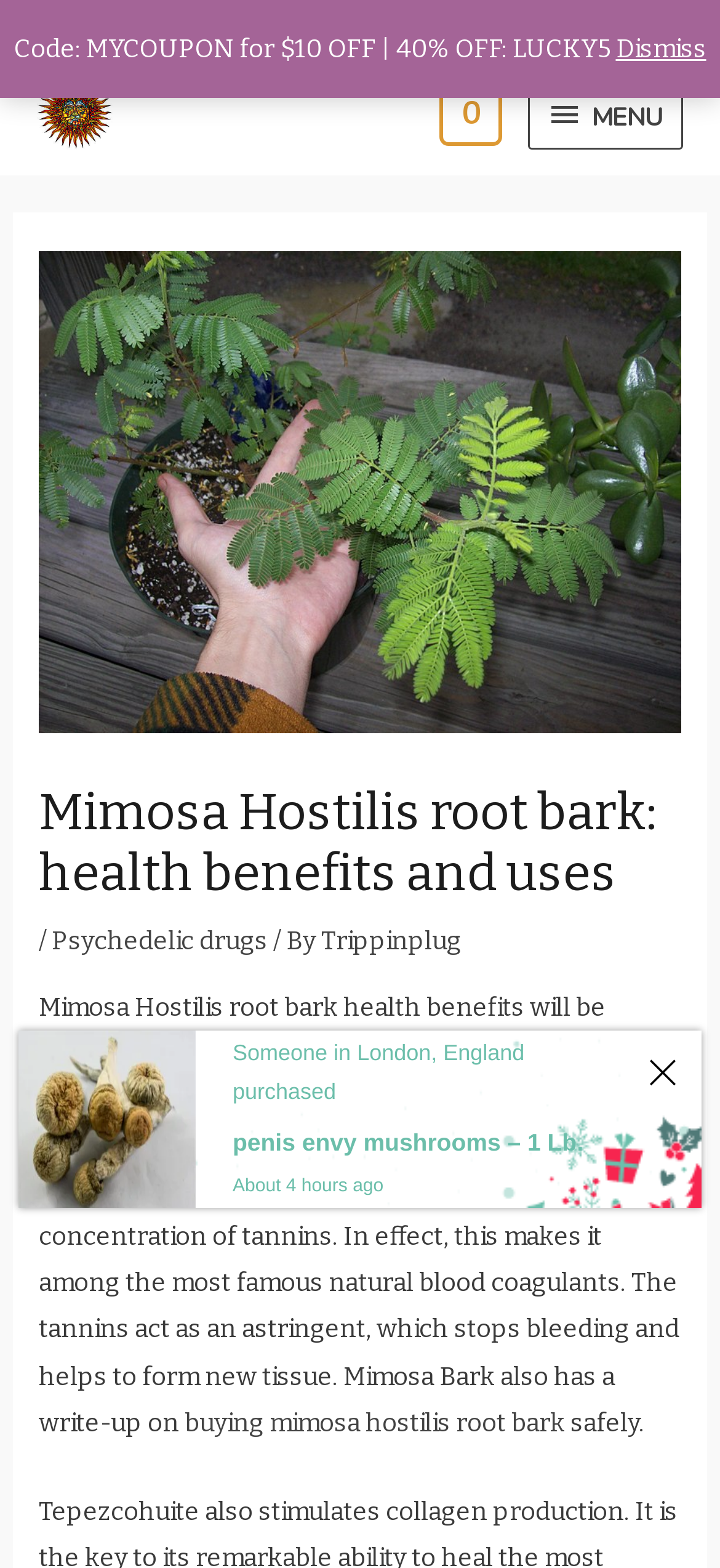Highlight the bounding box of the UI element that corresponds to this description: "buying mimosa hostilis root bark".

[0.257, 0.898, 0.785, 0.918]